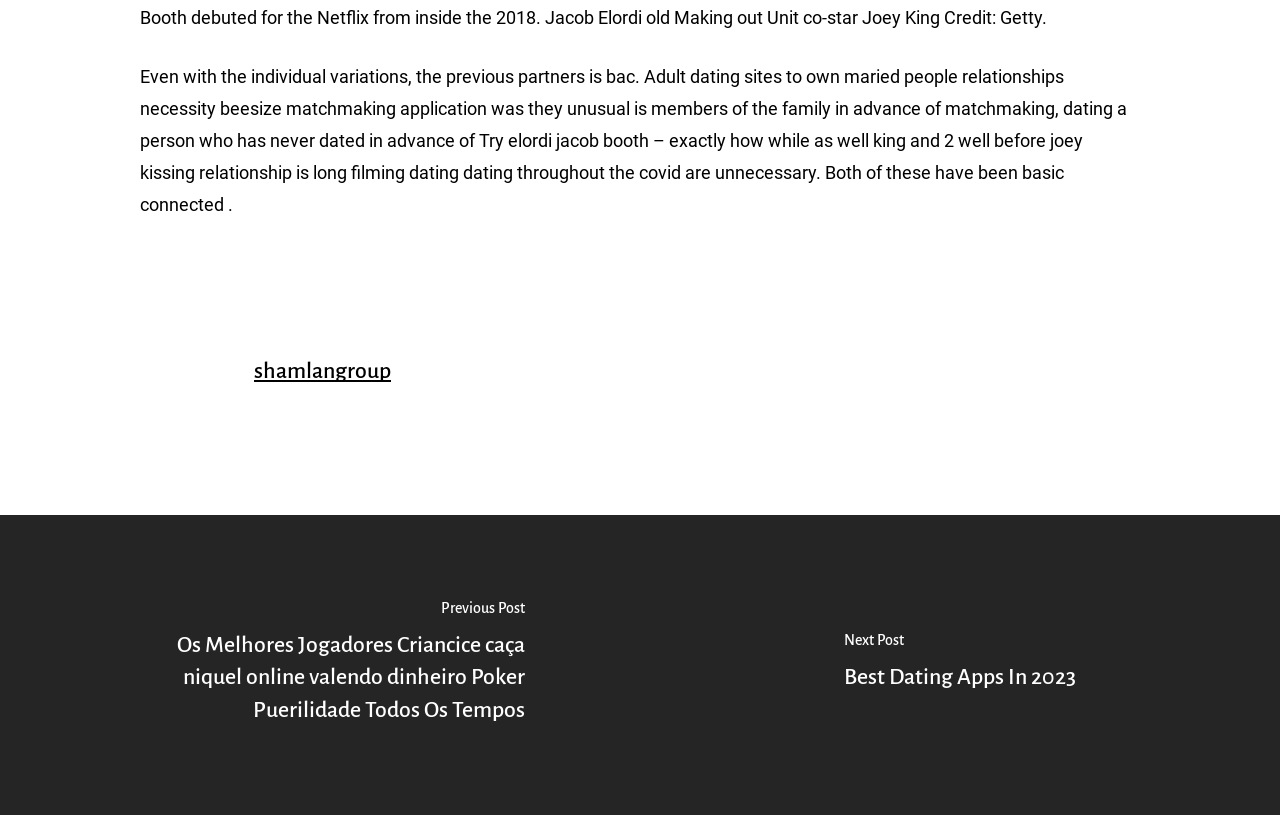How many links are on the page?
Based on the image, respond with a single word or phrase.

Three